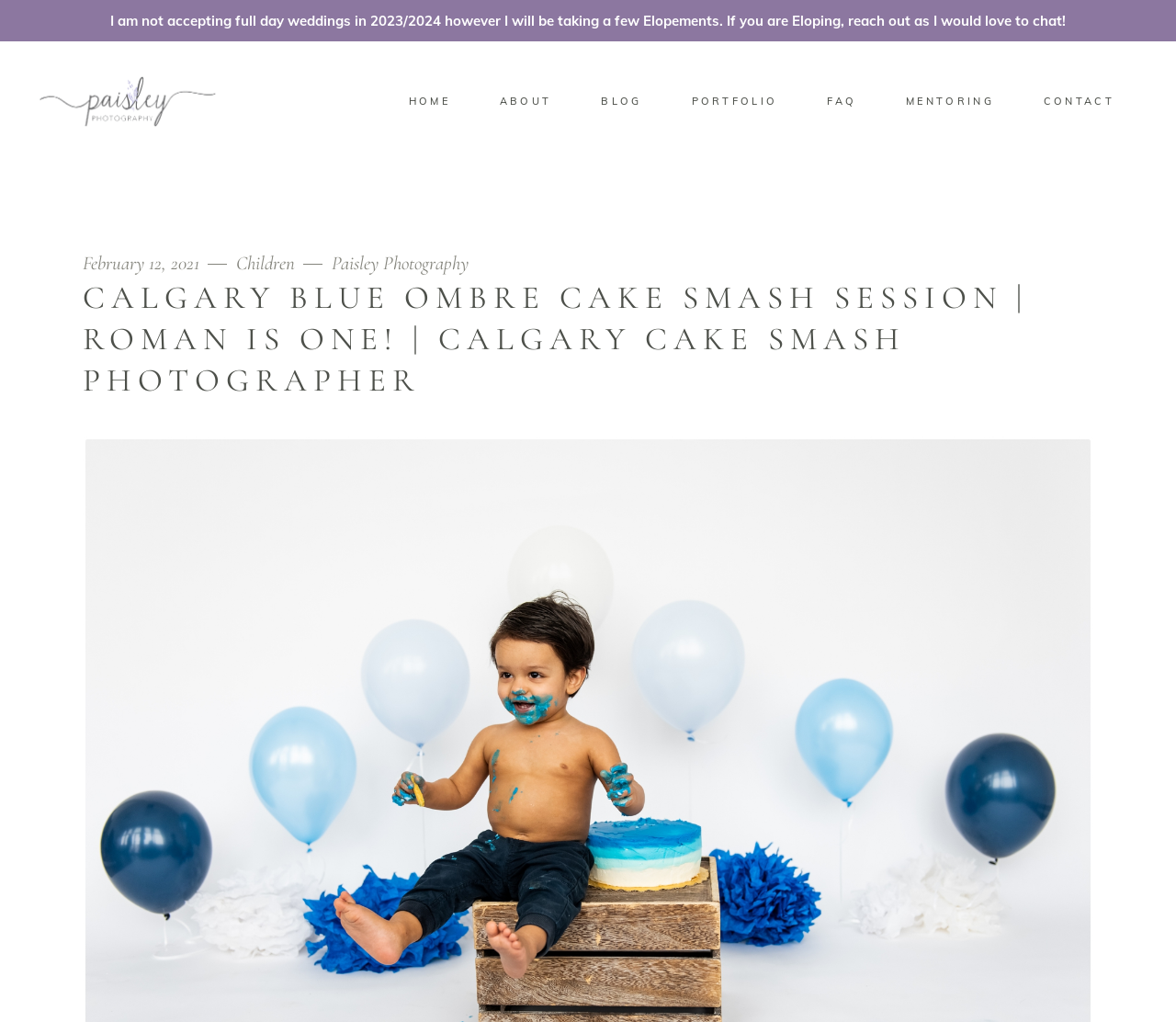How many navigation links are there?
Please use the visual content to give a single word or phrase answer.

7